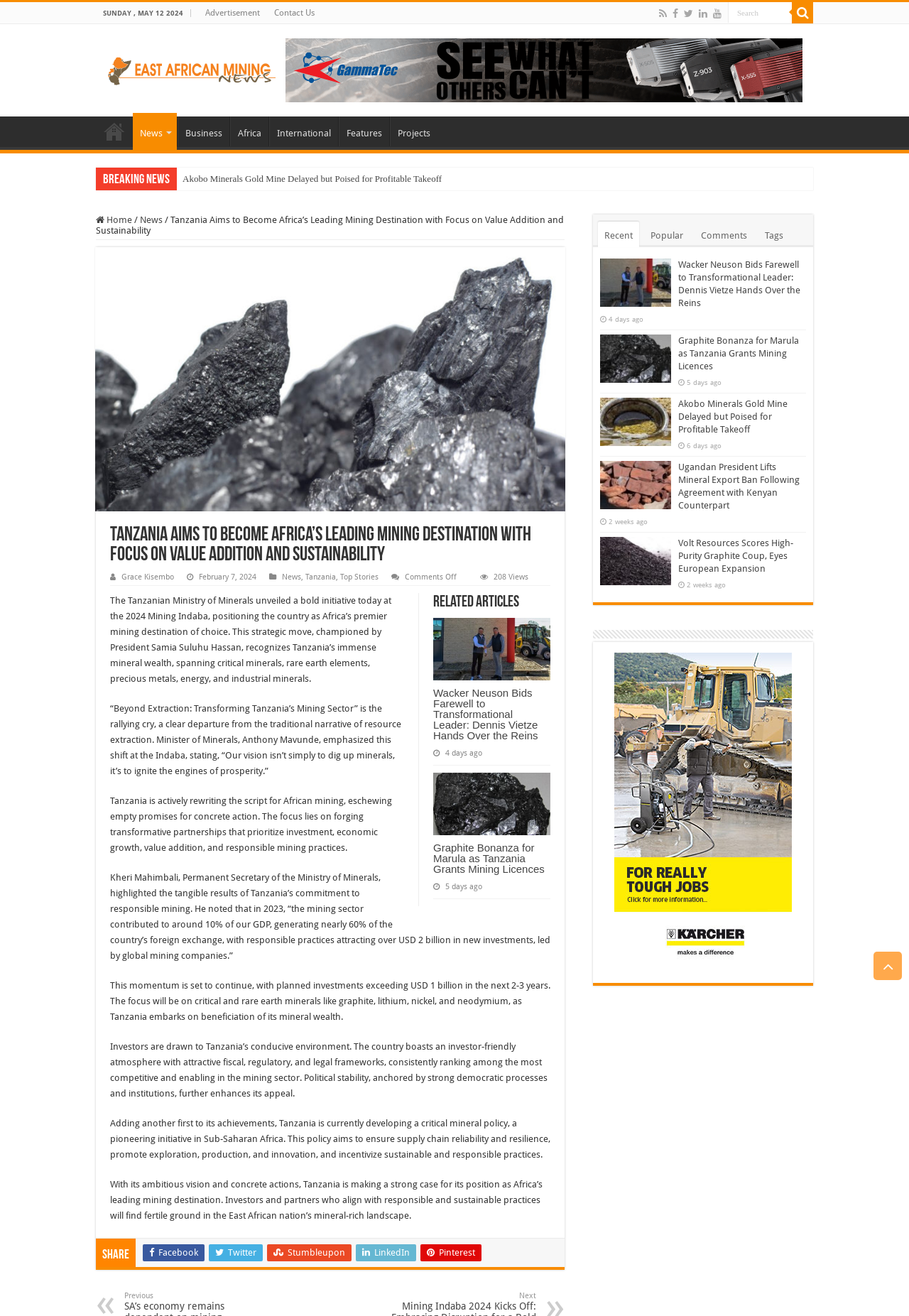What is the focus of Tanzania's mining sector?
Using the visual information from the image, give a one-word or short-phrase answer.

Value addition and sustainability